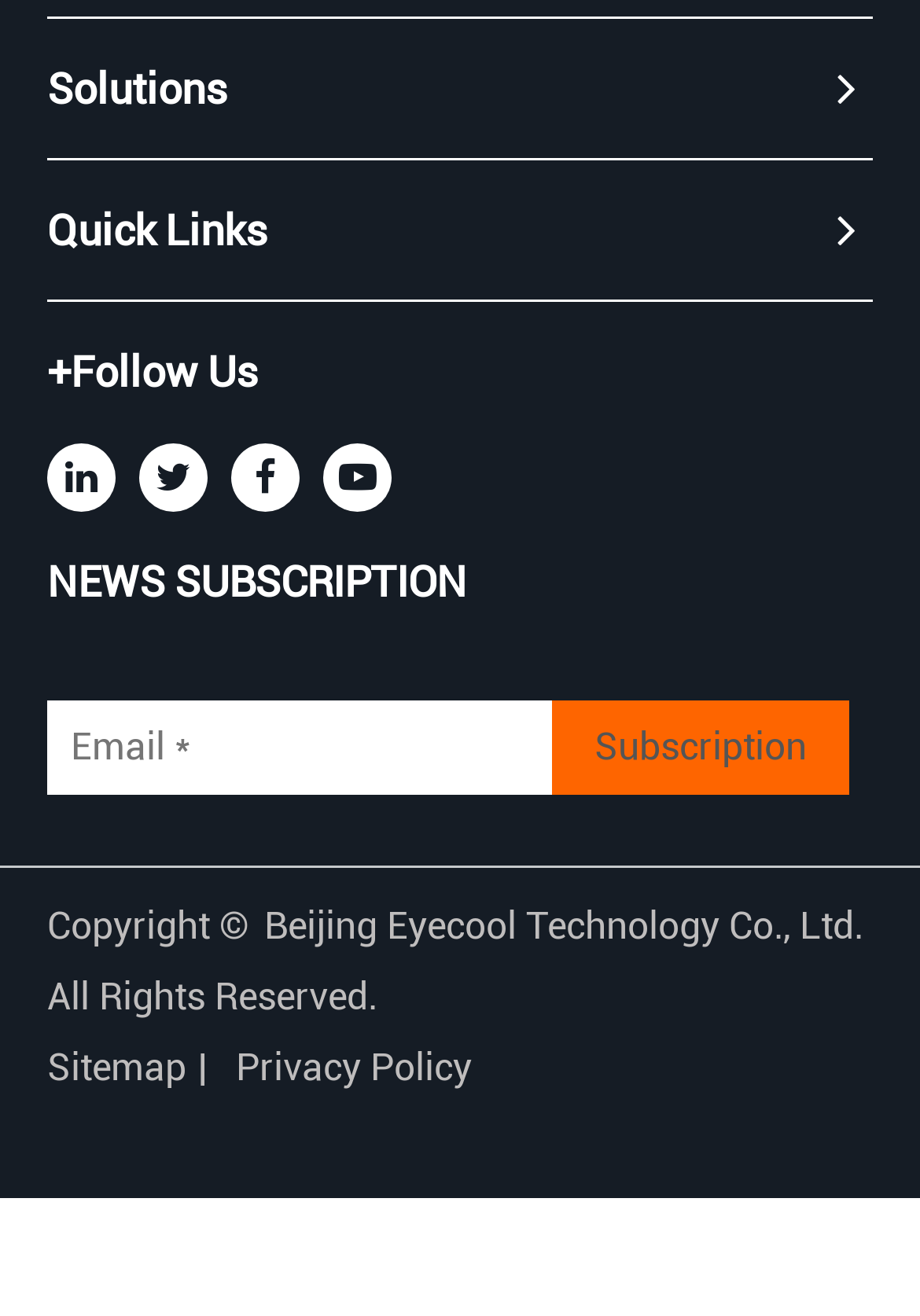Provide a short answer to the following question with just one word or phrase: What is the company name mentioned in the copyright section?

Beijing Eyecool Technology Co., Ltd.